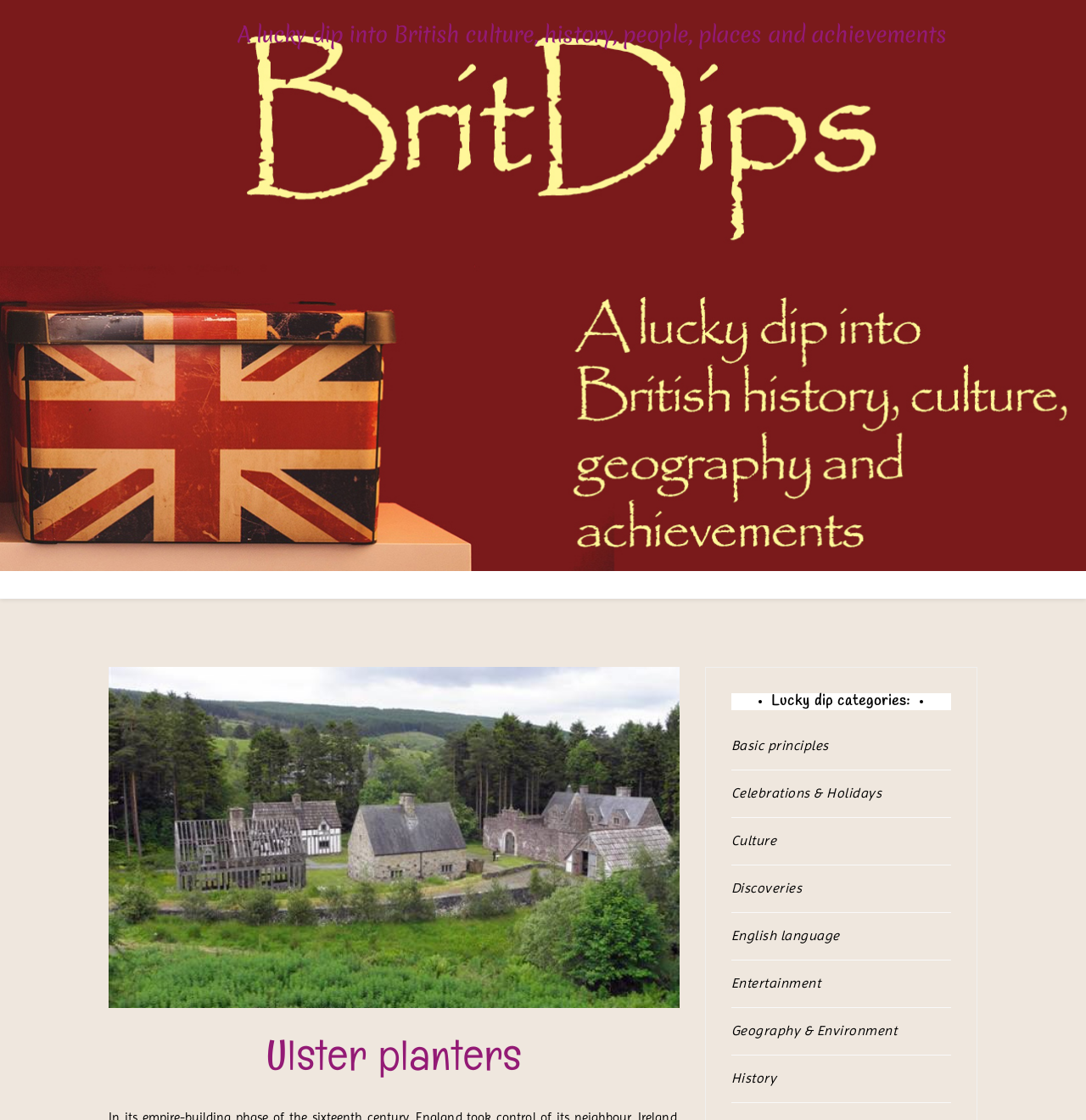Create an elaborate caption that covers all aspects of the webpage.

The webpage is about Ulster planters and British diplomats. At the top, there is a header with the title "Ulster planters" in a prominent position. Below the header, there is a block of text that provides historical context about England's control of Ireland in the 16th century and the subsequent settlement of Ulster by English-speaking, Protestant farmers and townspeople.

To the right of the text, there is an image with a caption "Image: Wikimedia Commons / Public domain" that is likely related to the topic of Ulster planters. The image is positioned below the main text block.

Further down the page, there is a section with the heading "Lucky dip categories:" that lists 12 categories, including "Basic principles", "Celebrations & Holidays", "Culture", and others. Each category is a link that likely leads to a related webpage or section.

At the bottom of the page, there is a quote from Neil Oliver, which is highlighted as a separate section.